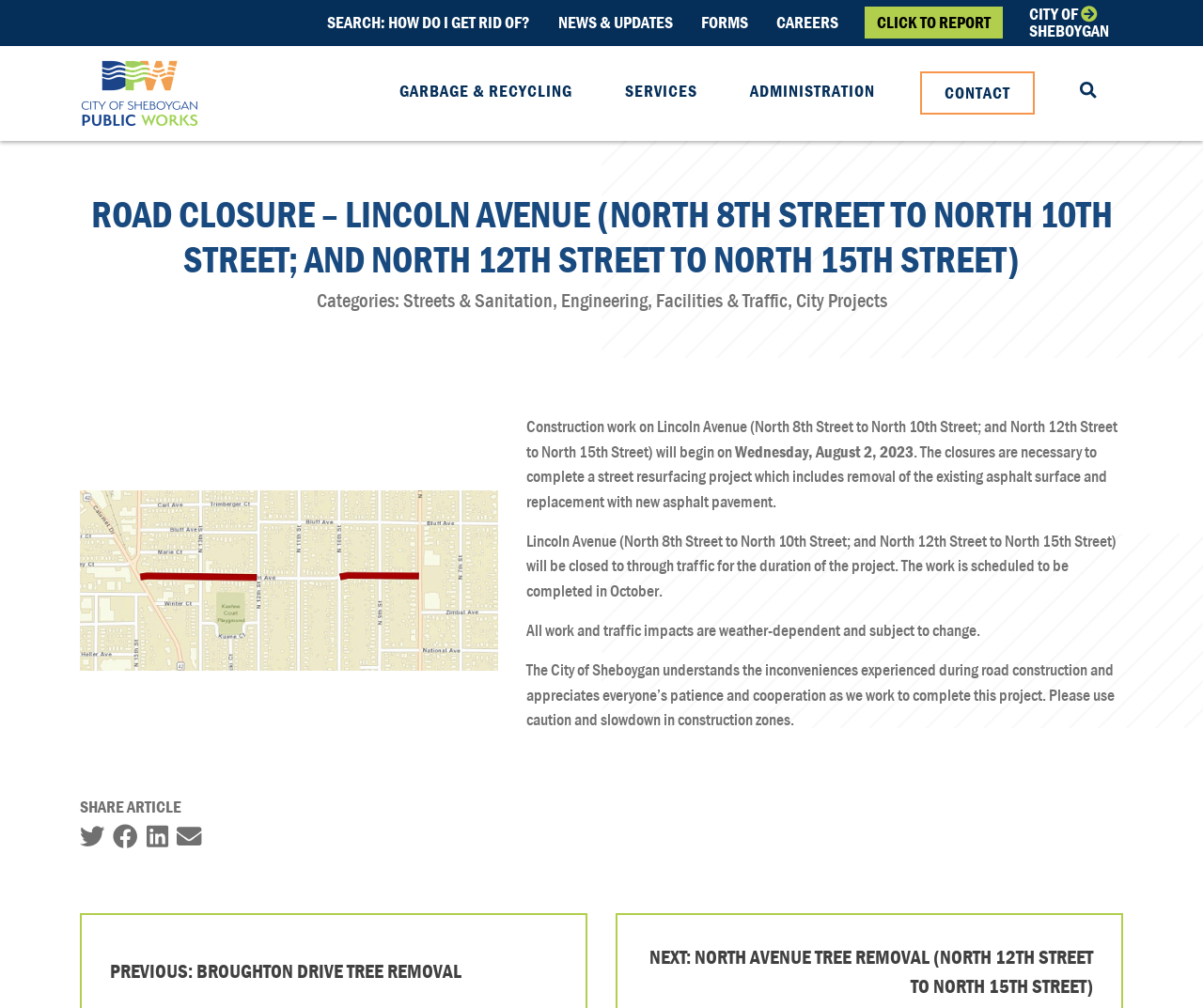Please determine the bounding box coordinates of the area that needs to be clicked to complete this task: 'Search for something'. The coordinates must be four float numbers between 0 and 1, formatted as [left, top, right, bottom].

[0.27, 0.01, 0.442, 0.035]